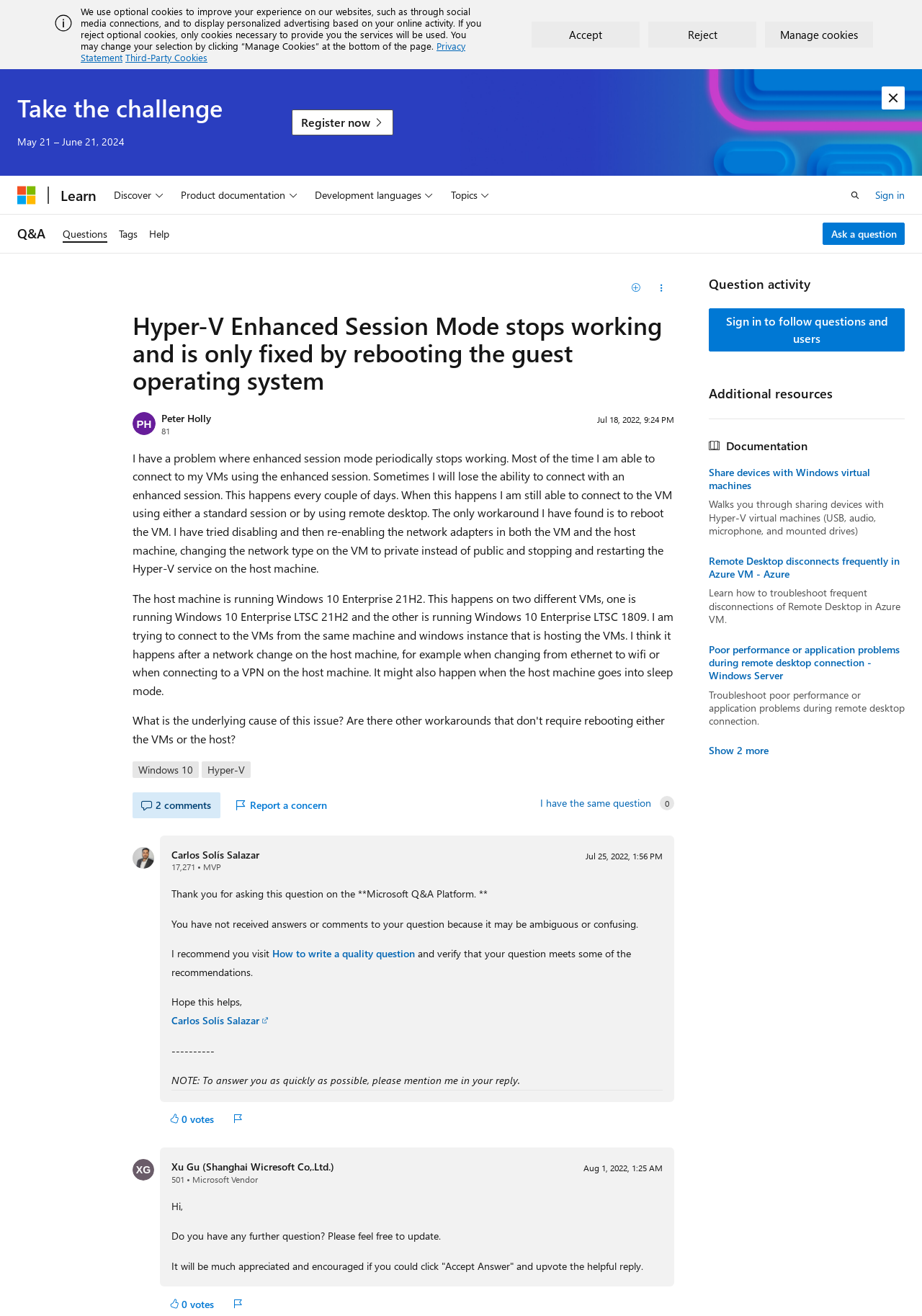Provide a single word or phrase answer to the question: 
What is the date when Carlos Solís Salazar replied to the question?

Jul 25, 2022, 1:56 PM